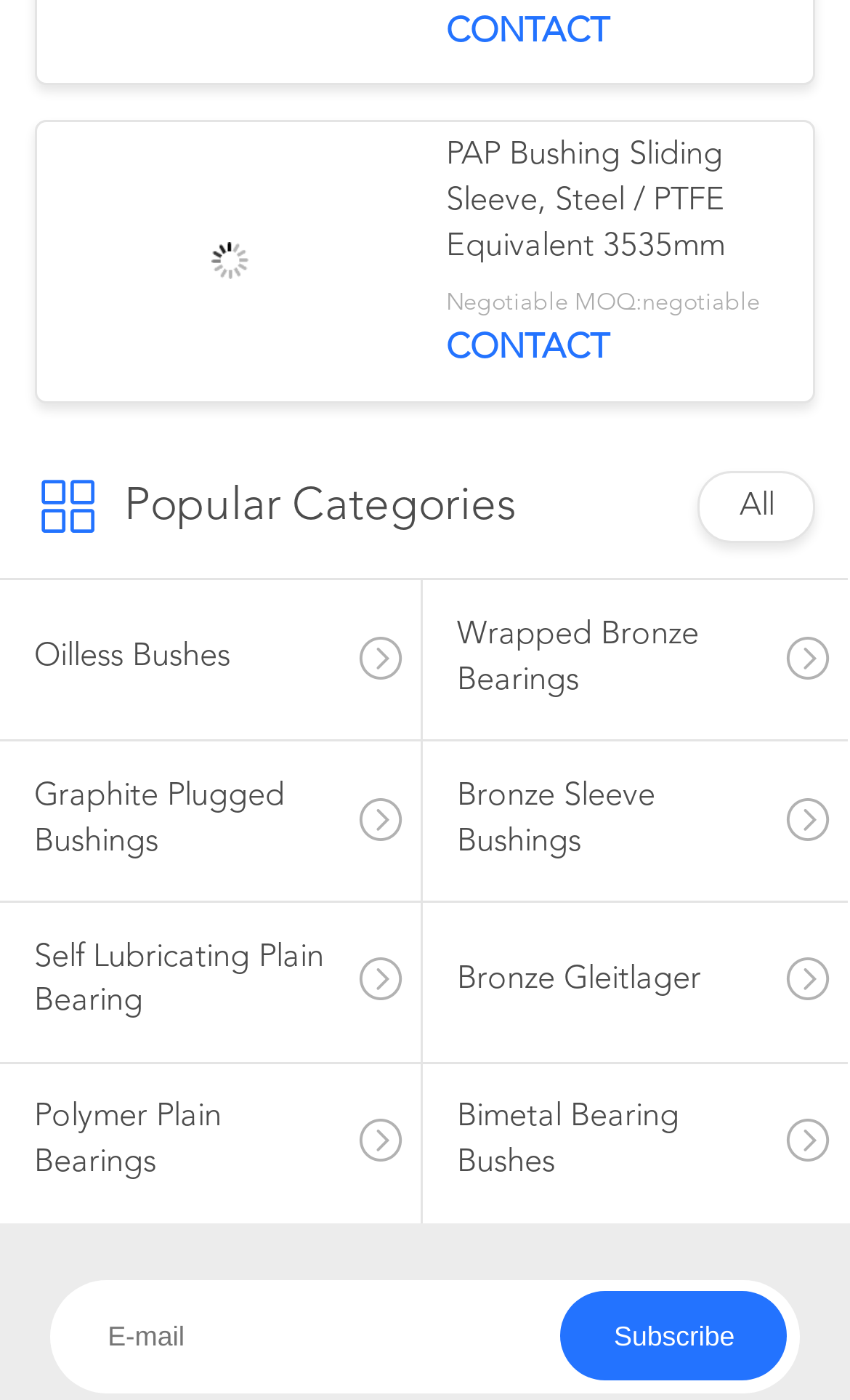Indicate the bounding box coordinates of the clickable region to achieve the following instruction: "Click the Subscribe button."

[0.66, 0.922, 0.927, 0.987]